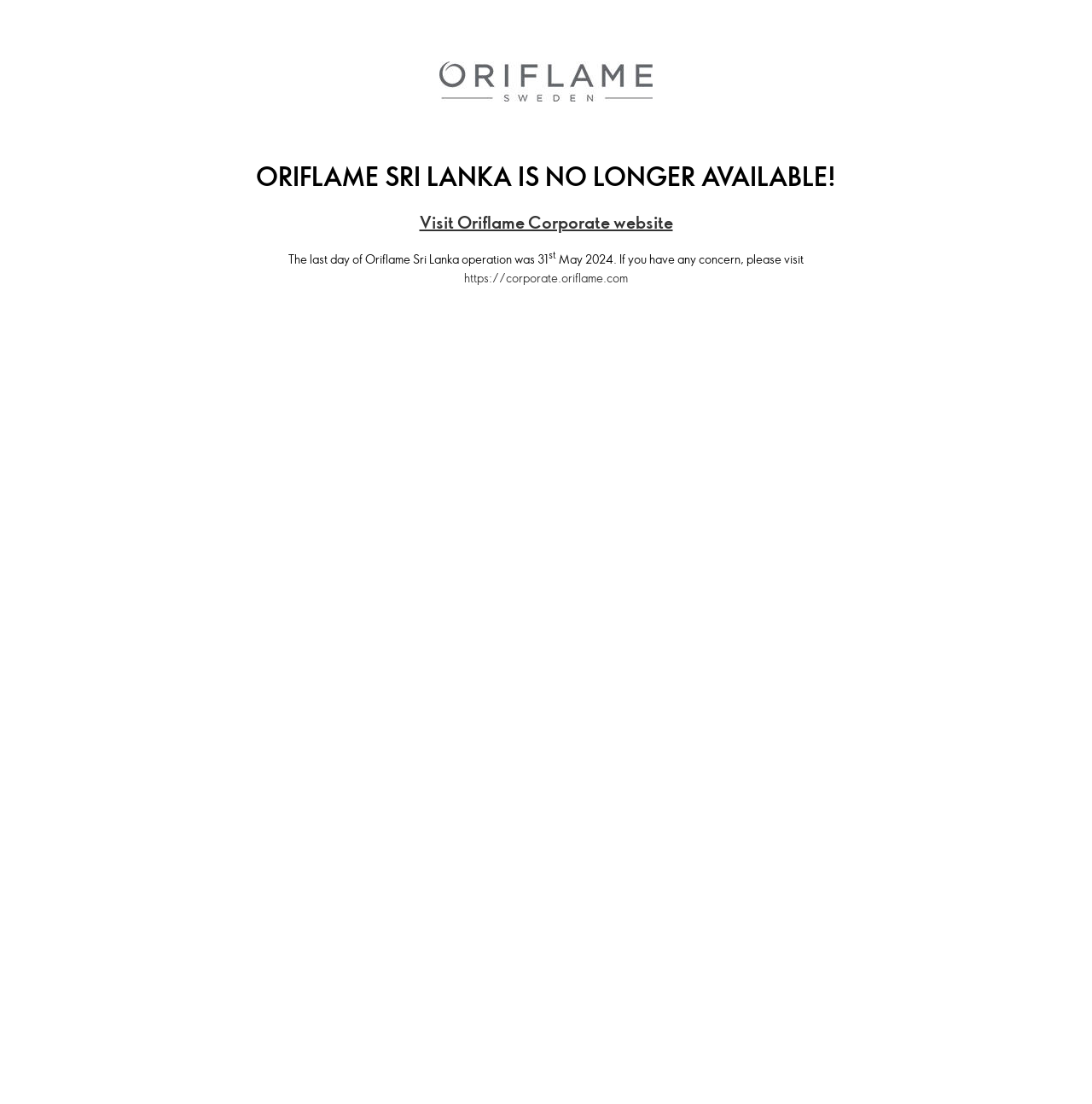Given the description "User Guide: Prototype Applications", provide the bounding box coordinates of the corresponding UI element.

None